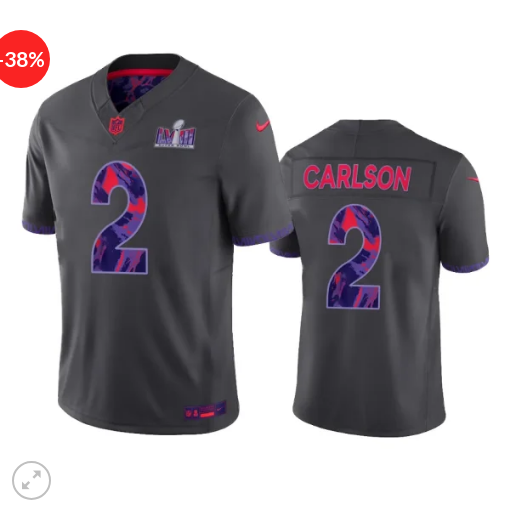Describe the scene in the image with detailed observations.

This image showcases the striking anthracite jersey of Daniel Carlson, the kicker for the Las Vegas Raiders, featuring his number "2" prominently displayed on both the front and back. The jersey is designed for the Super Bowl LVIII, highlighted by vibrant colors and a modern aesthetic. A notable graphic representing the Super Bowl logo is emblazoned on the front, adding to its significance. The jersey is currently offered at a 38% discount, making it an attractive choice for fans looking to support their team while enjoying a stylish and comfortable piece of fan apparel. Whether worn at the game or while out and about, this officially licensed jersey is perfect for showcasing unwavering team loyalty.